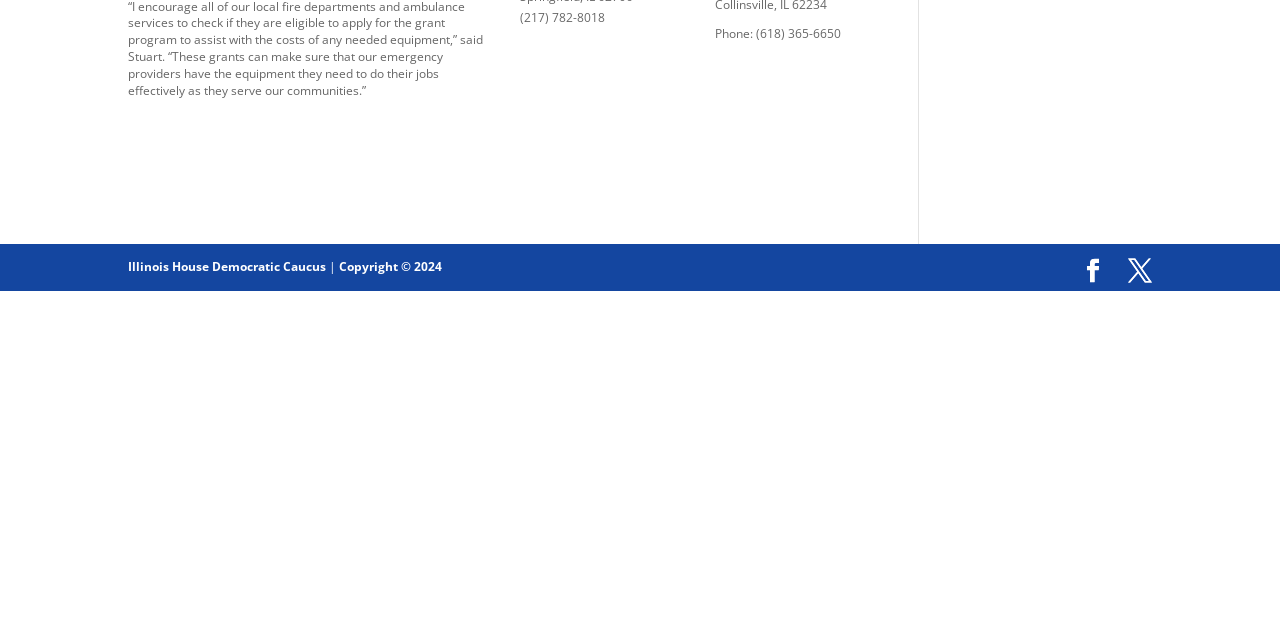Locate the UI element described as follows: "Illinois House Democratic Caucus". Return the bounding box coordinates as four float numbers between 0 and 1 in the order [left, top, right, bottom].

[0.1, 0.404, 0.255, 0.43]